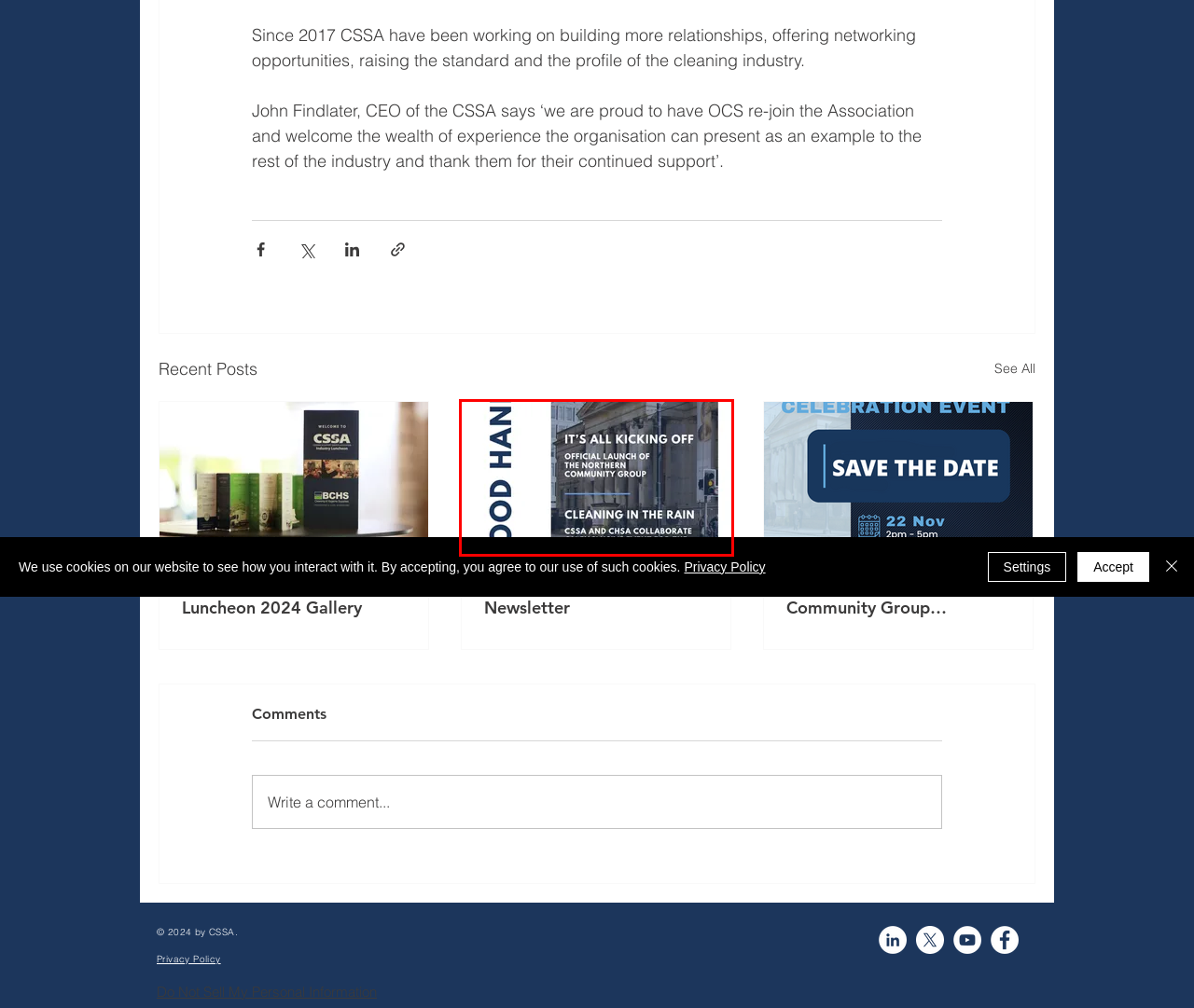Look at the screenshot of a webpage where a red rectangle bounding box is present. Choose the webpage description that best describes the new webpage after clicking the element inside the red bounding box. Here are the candidates:
A. CSSA MEMBERSHIP | Cleaning & Support Services Association
B. Cleaning & Support Services Association (CSSA)
C. ABOUT CSSA | Cleaning & Support Services Association
D. CSSA Savoy Industry Luncheon 2024 Gallery
E. EVENTS | CSSA
F. Save the Date: Northern Community Group Celebration Event
G. CSSA NEWS | Cleaning & Support Services Association
H. Spring 23/24 Northern Newsletter

H